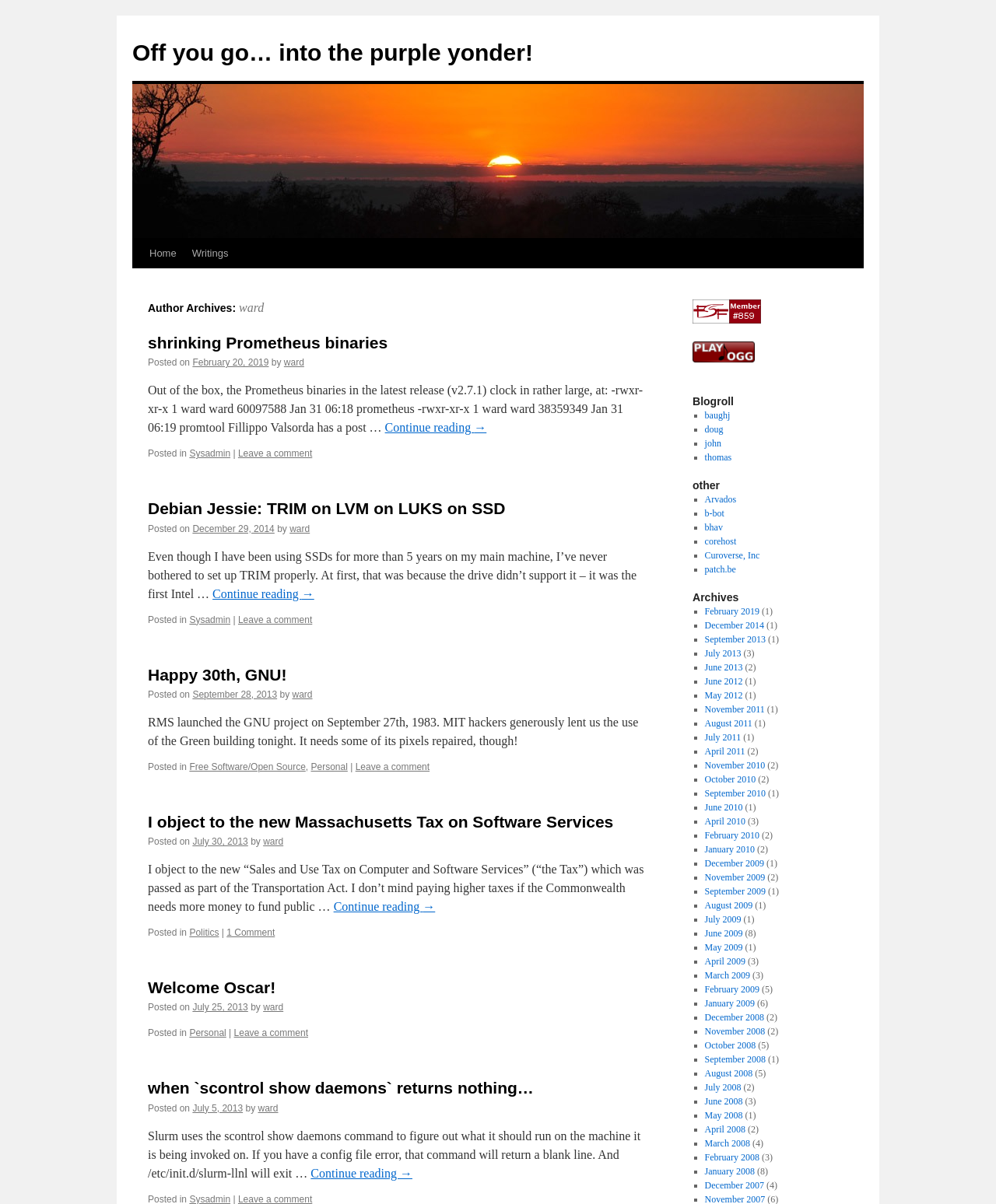Please determine and provide the text content of the webpage's heading.

Author Archives: ward